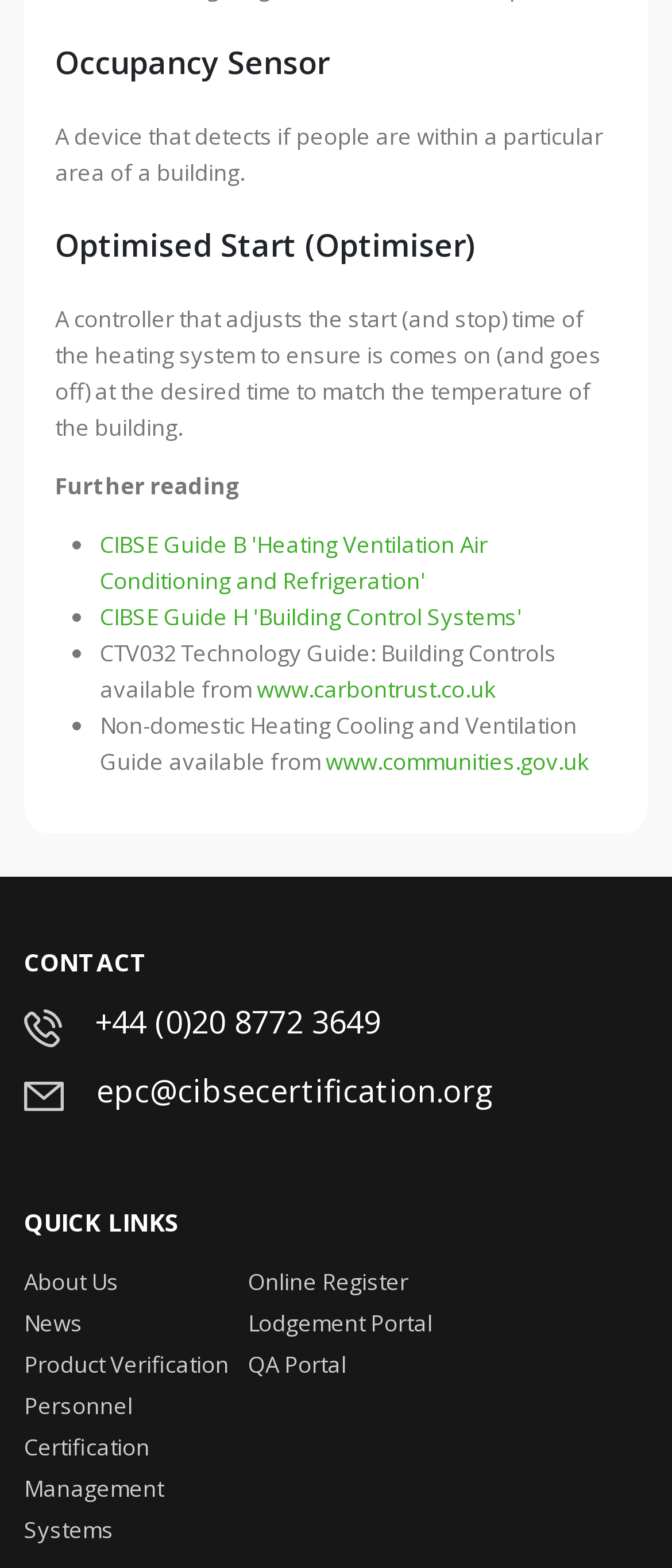Locate the bounding box coordinates of the clickable part needed for the task: "Click on 'CIBSE Guide B 'Heating Ventilation Air Conditioning and Refrigeration''".

[0.149, 0.337, 0.725, 0.38]